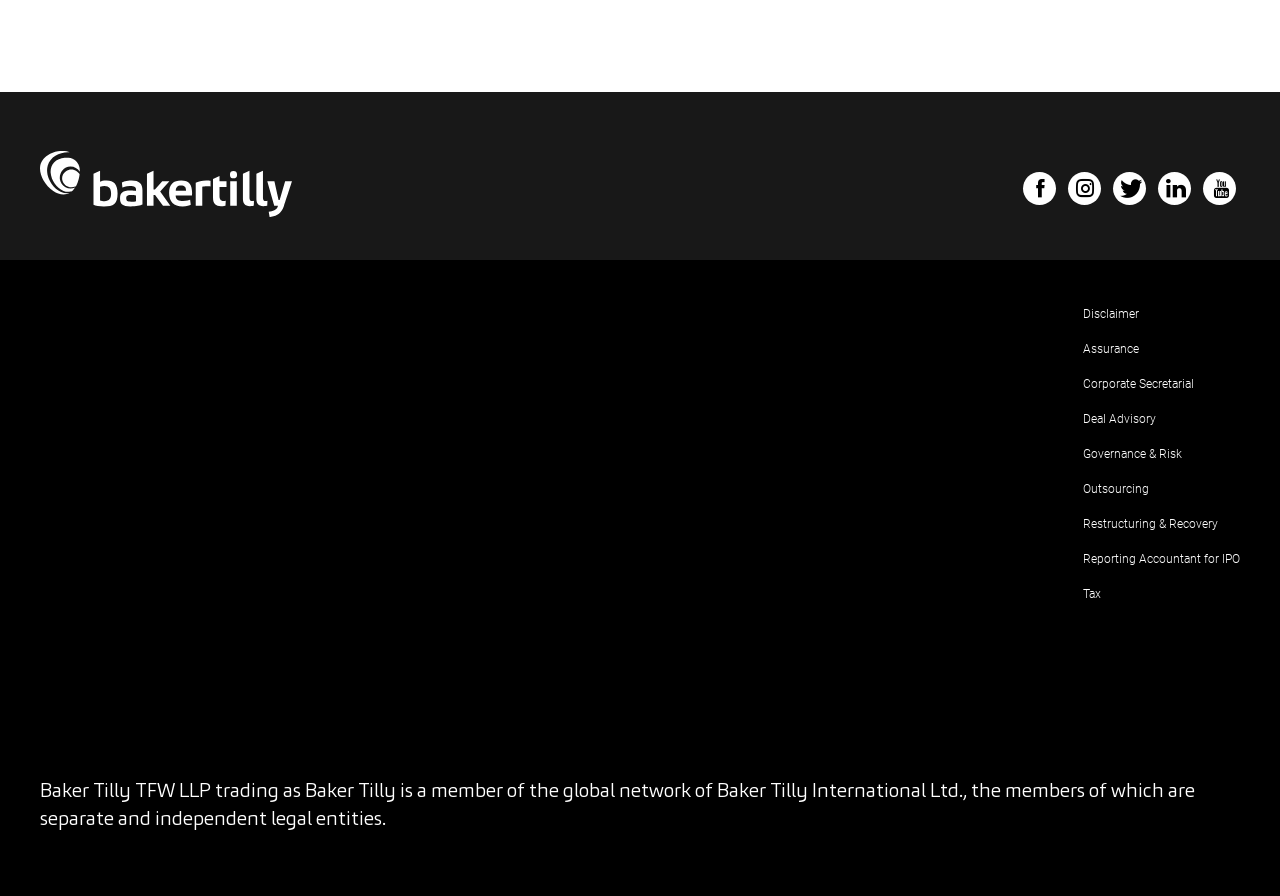Please provide the bounding box coordinates in the format (top-left x, top-left y, bottom-right x, bottom-right y). Remember, all values are floating point numbers between 0 and 1. What is the bounding box coordinate of the region described as: Governance & Risk

[0.846, 0.499, 0.923, 0.515]